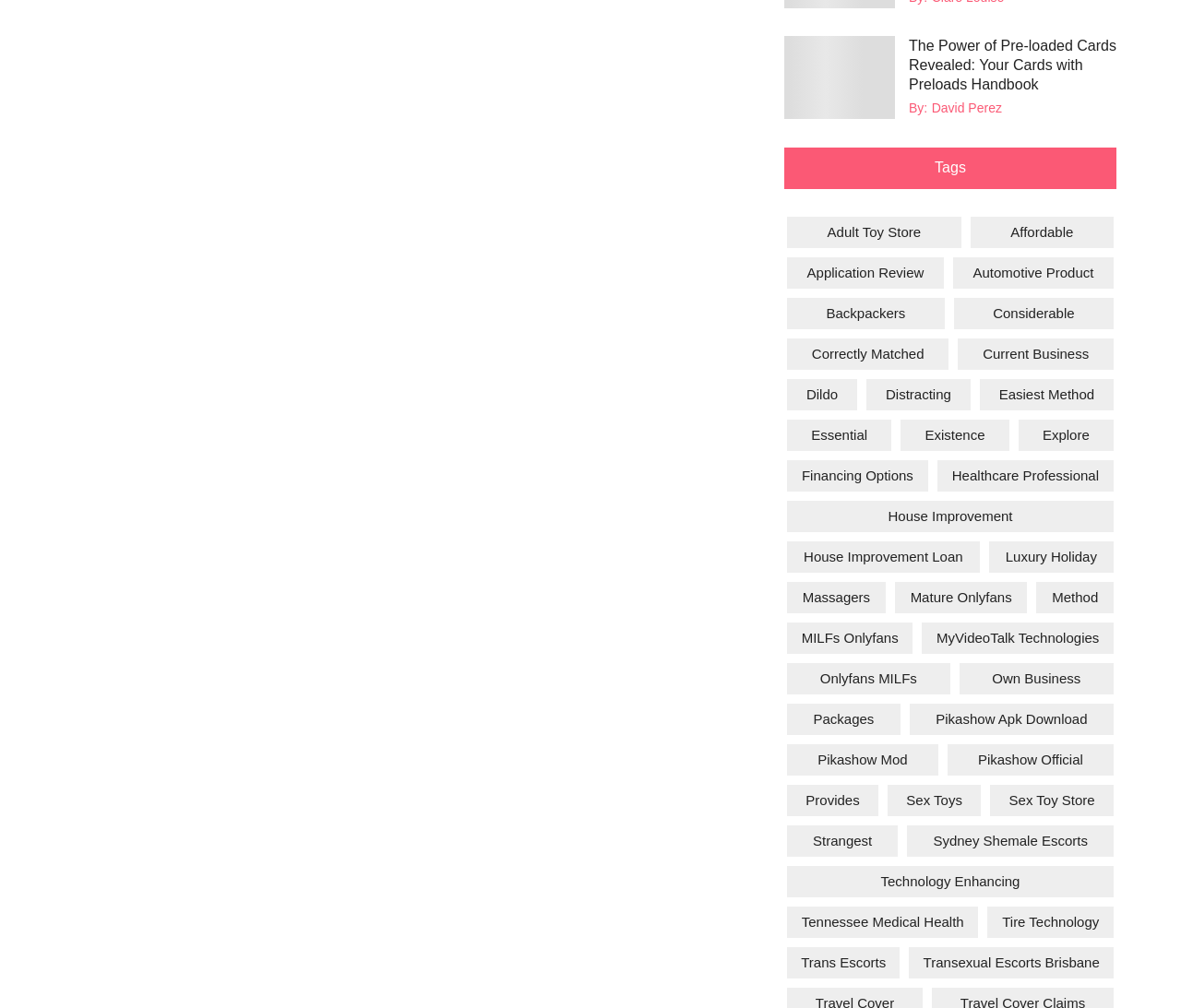Locate the bounding box coordinates of the clickable region to complete the following instruction: "Click on the 'The Power of Pre-loaded Cards Revealed: Your Cards with Preloads Handbook' link."

[0.77, 0.038, 0.945, 0.092]